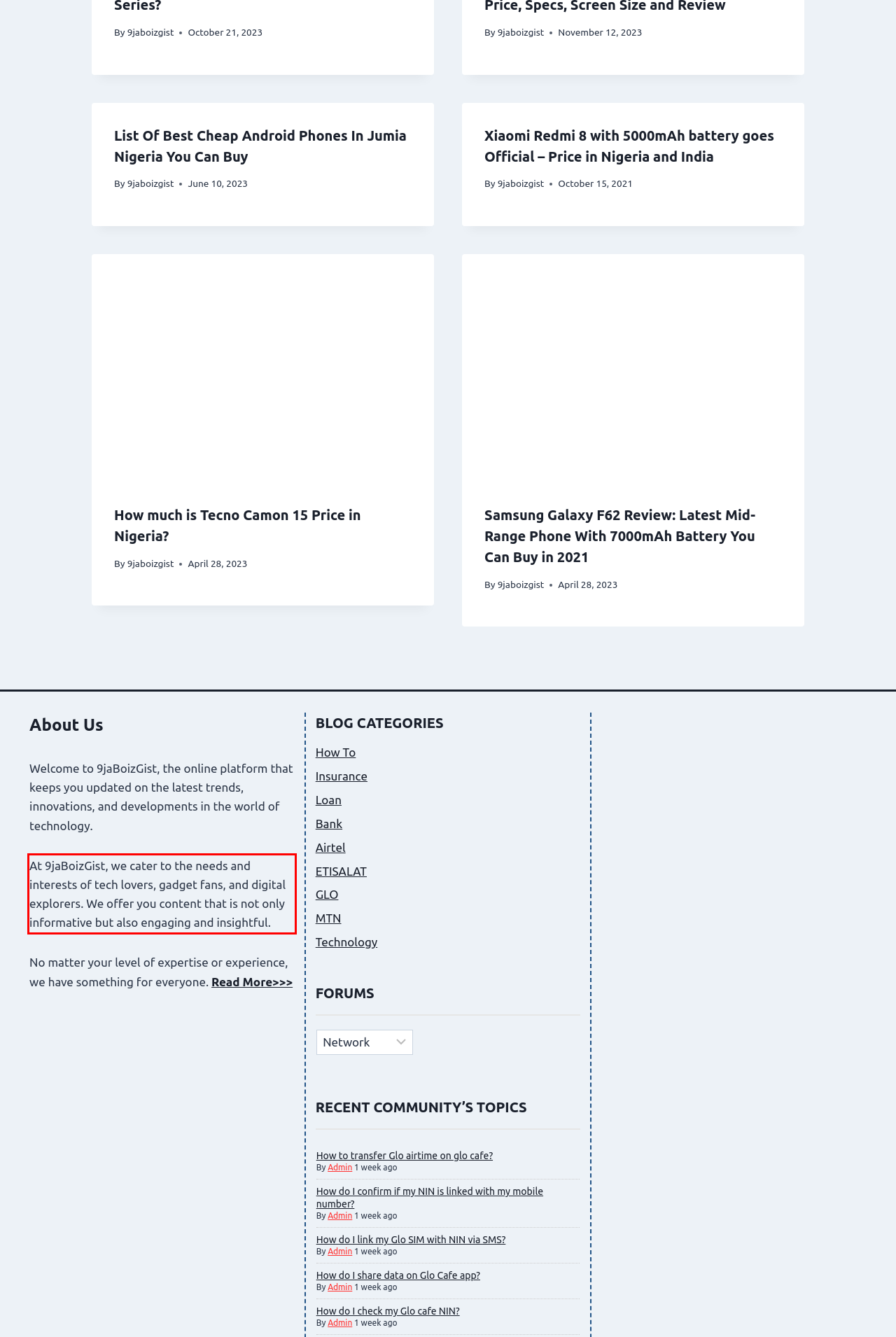Identify the text within the red bounding box on the webpage screenshot and generate the extracted text content.

At 9jaBoizGist, we cater to the needs and interests of tech lovers, gadget fans, and digital explorers. We offer you content that is not only informative but also engaging and insightful.